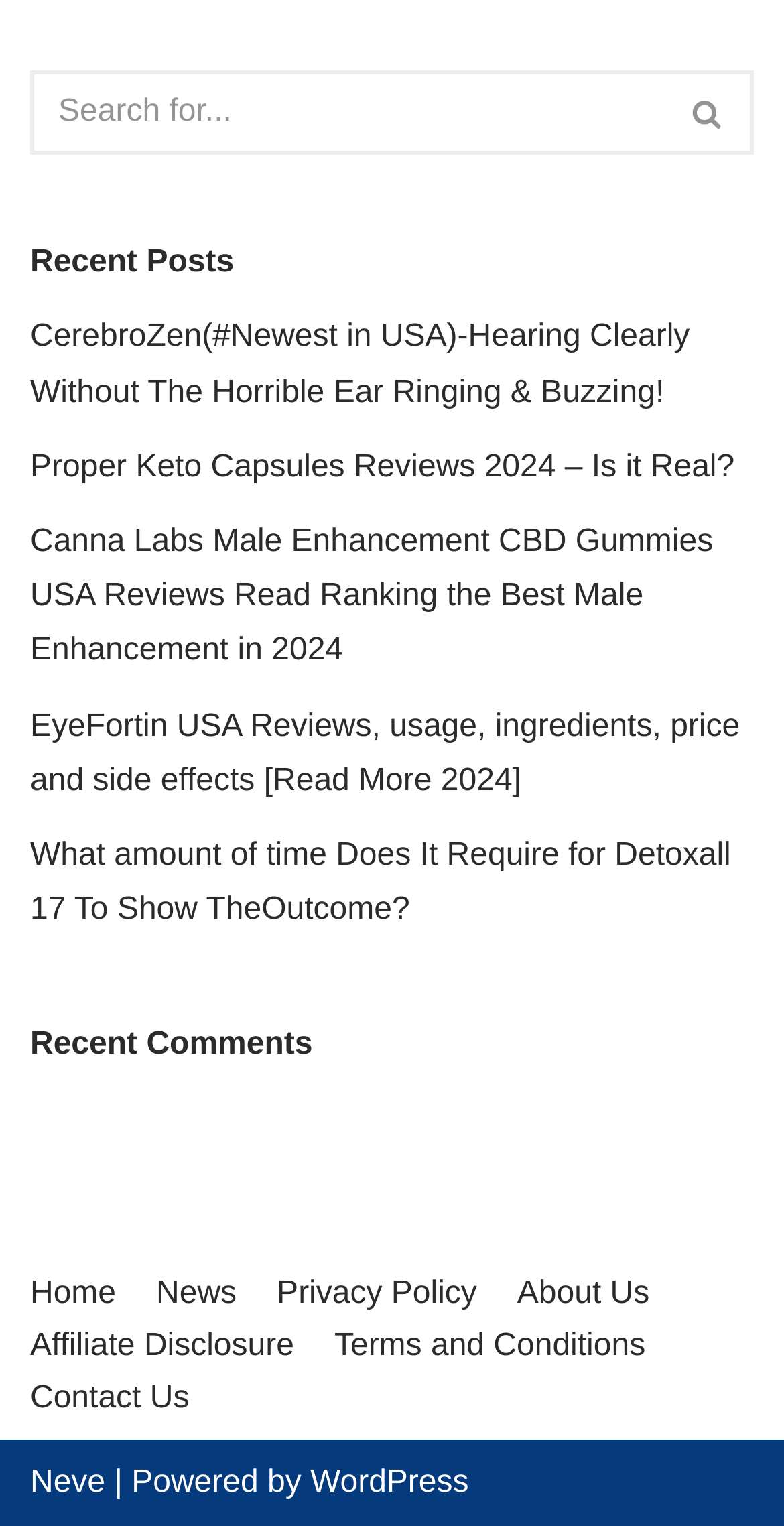Please answer the following question using a single word or phrase: 
How many search elements are there?

2